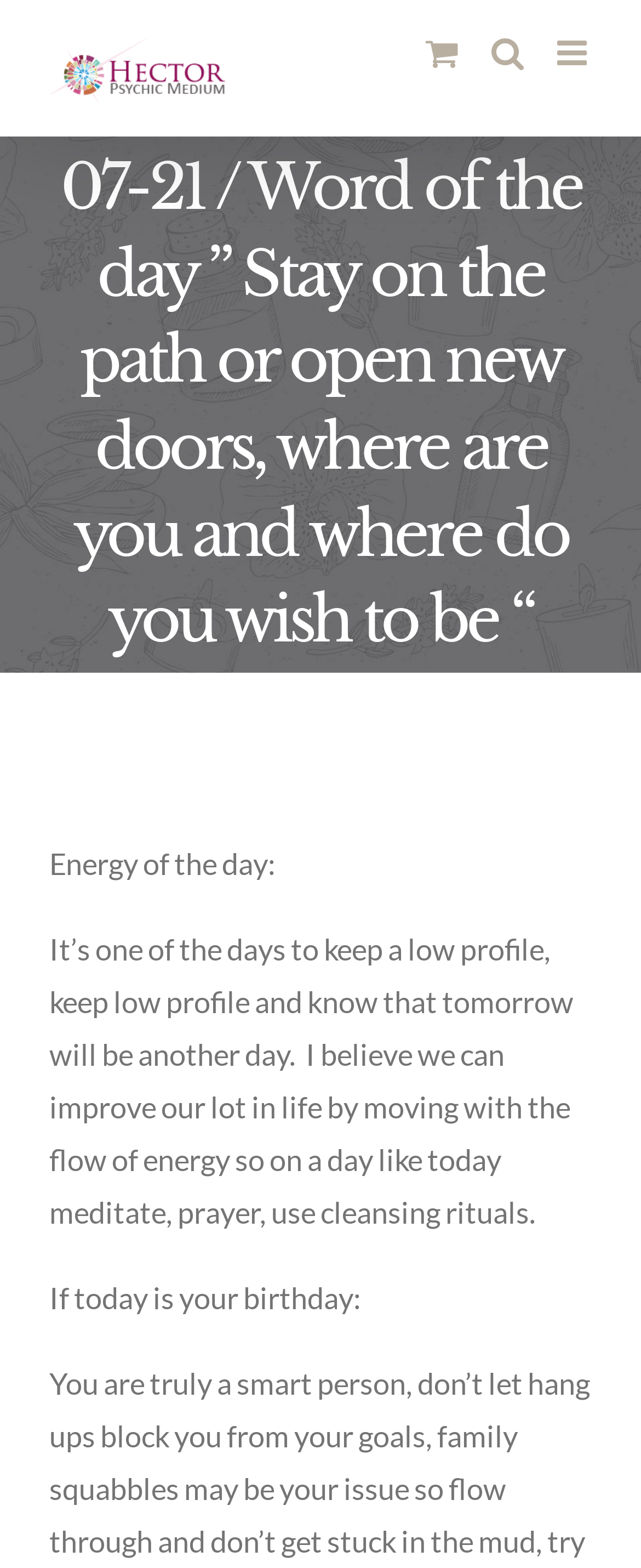What is the topic of the word of the day?
Carefully analyze the image and provide a thorough answer to the question.

I found the topic of the word of the day by reading the static text element that says '07-21 / Word of the day ” Stay on the path or open new doors, where are you and where do you wish to be “'.